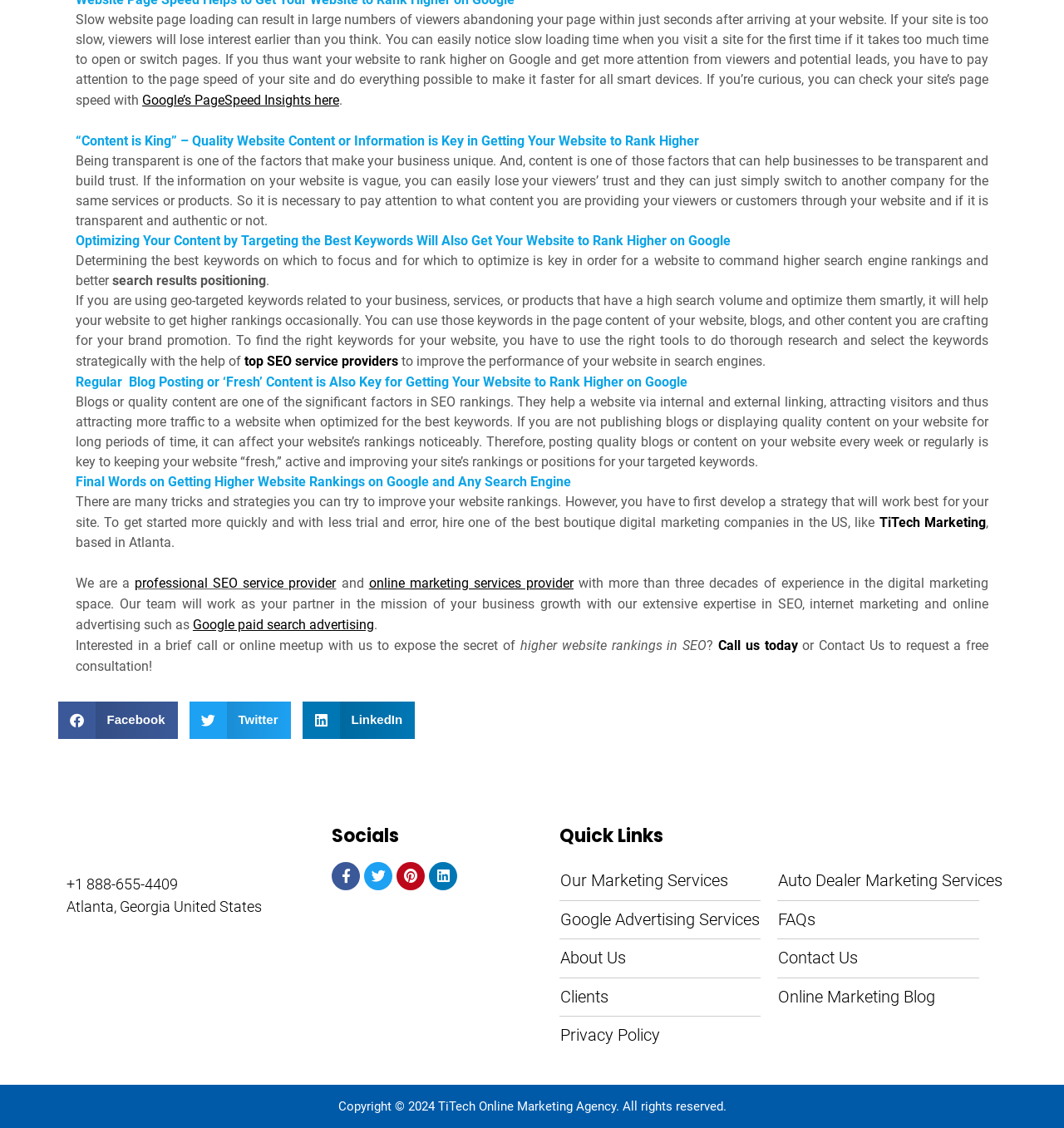Can you give a comprehensive explanation to the question given the content of the image?
What services does TiTech Marketing provide?

According to the webpage, TiTech Marketing is a professional SEO service provider and online marketing services provider with extensive expertise in SEO, internet marketing, and online advertising, and they offer services such as Google paid search advertising.